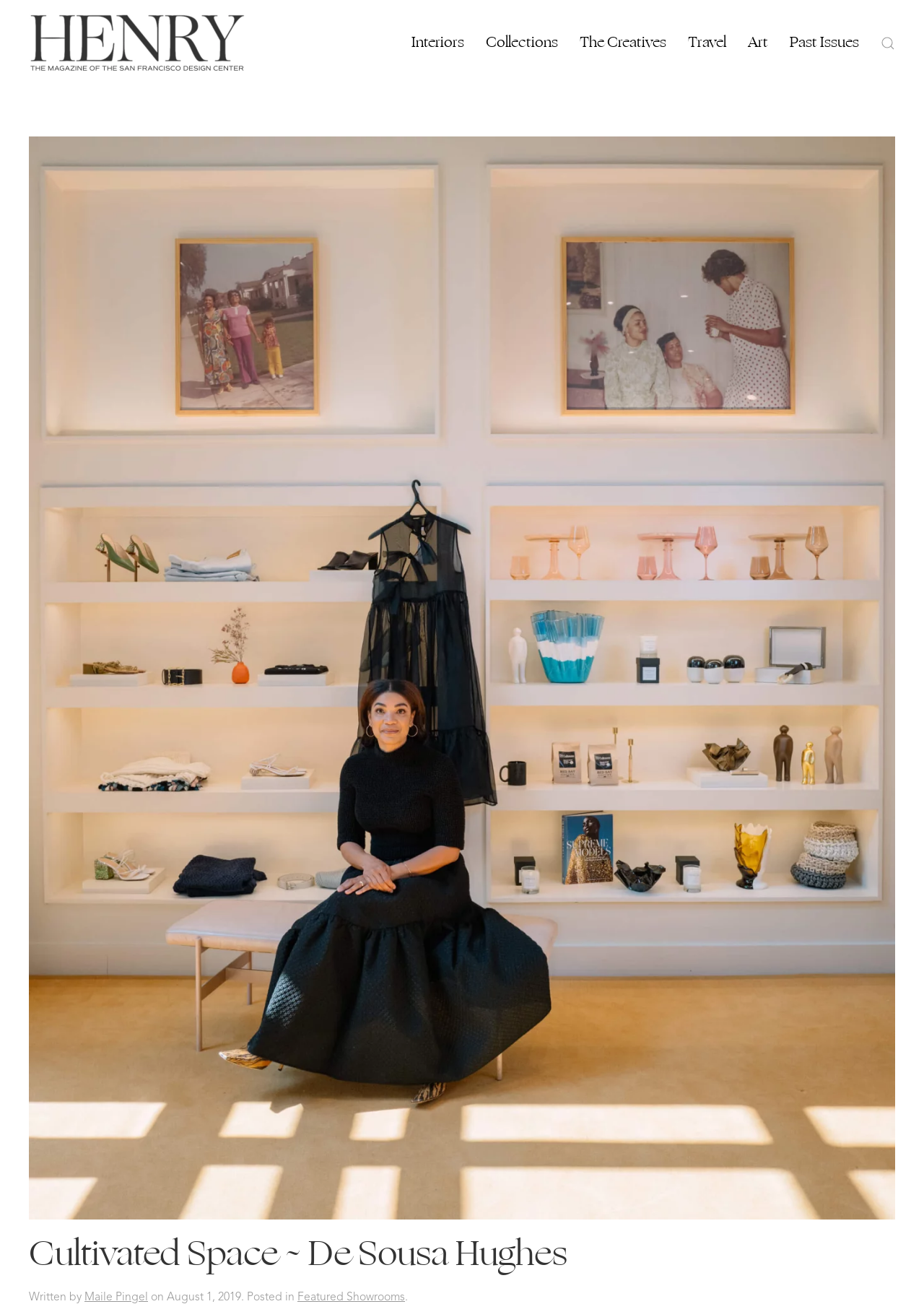Locate the bounding box of the UI element based on this description: "The Creatives". Provide four float numbers between 0 and 1 as [left, top, right, bottom].

[0.616, 0.0, 0.733, 0.066]